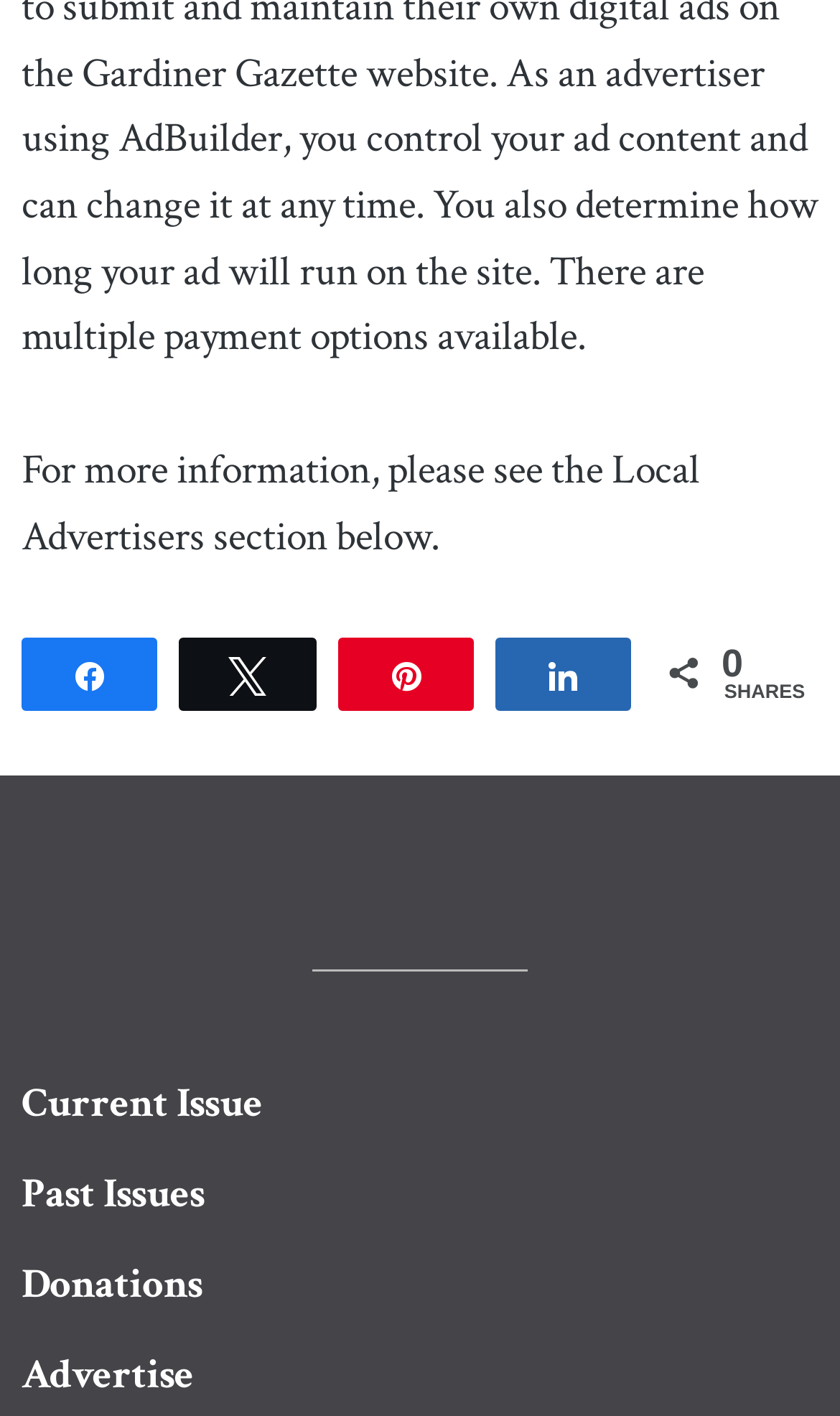Could you find the bounding box coordinates of the clickable area to complete this instruction: "Share on Twitter"?

[0.216, 0.452, 0.373, 0.498]